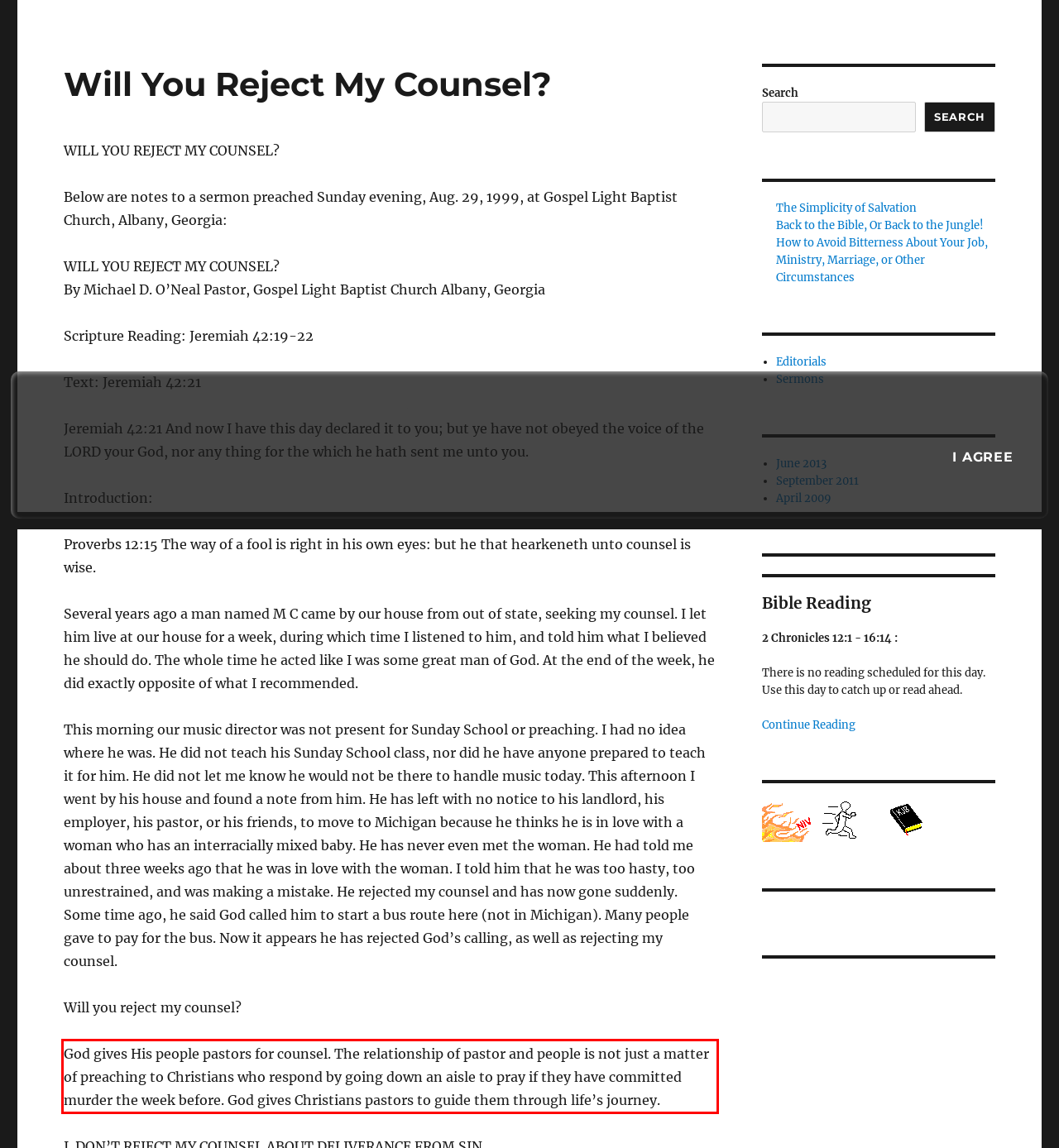Within the screenshot of the webpage, there is a red rectangle. Please recognize and generate the text content inside this red bounding box.

God gives His people pastors for counsel. The relationship of pastor and people is not just a matter of preaching to Christians who respond by going down an aisle to pray if they have committed murder the week before. God gives Christians pastors to guide them through life’s journey.